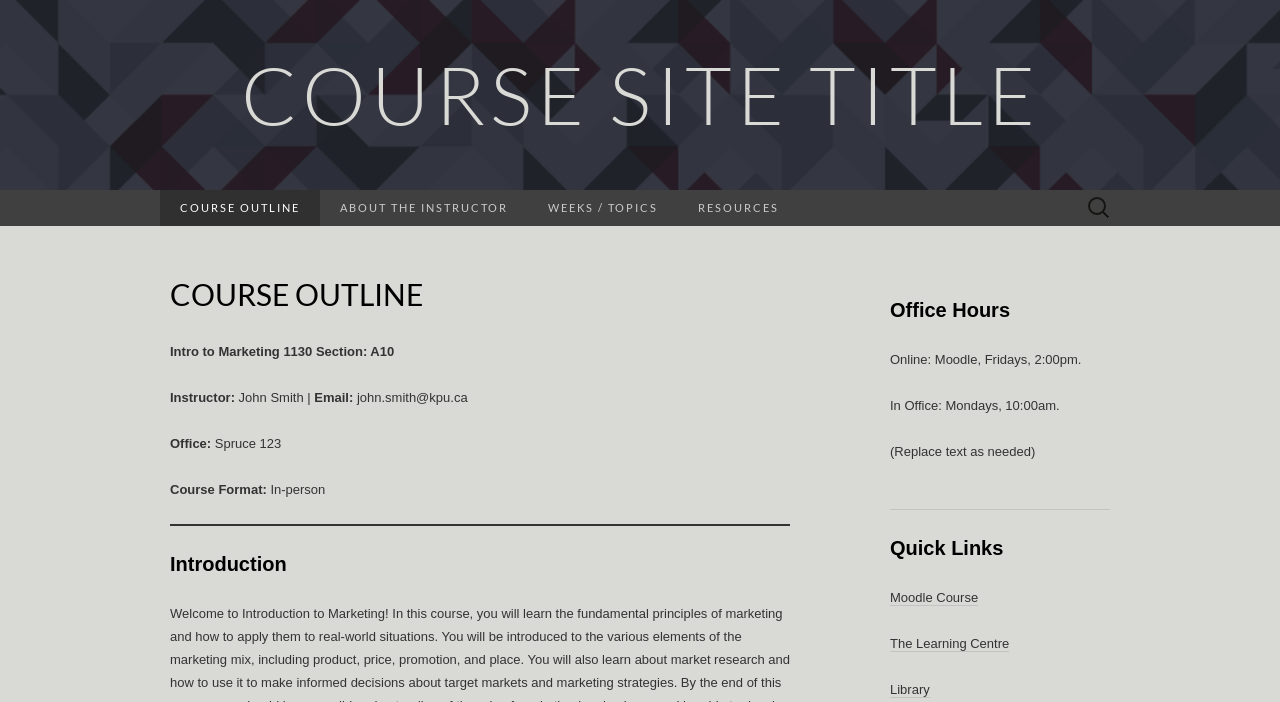Identify the bounding box coordinates of the clickable region required to complete the instruction: "View course outline". The coordinates should be given as four float numbers within the range of 0 and 1, i.e., [left, top, right, bottom].

[0.125, 0.271, 0.25, 0.322]